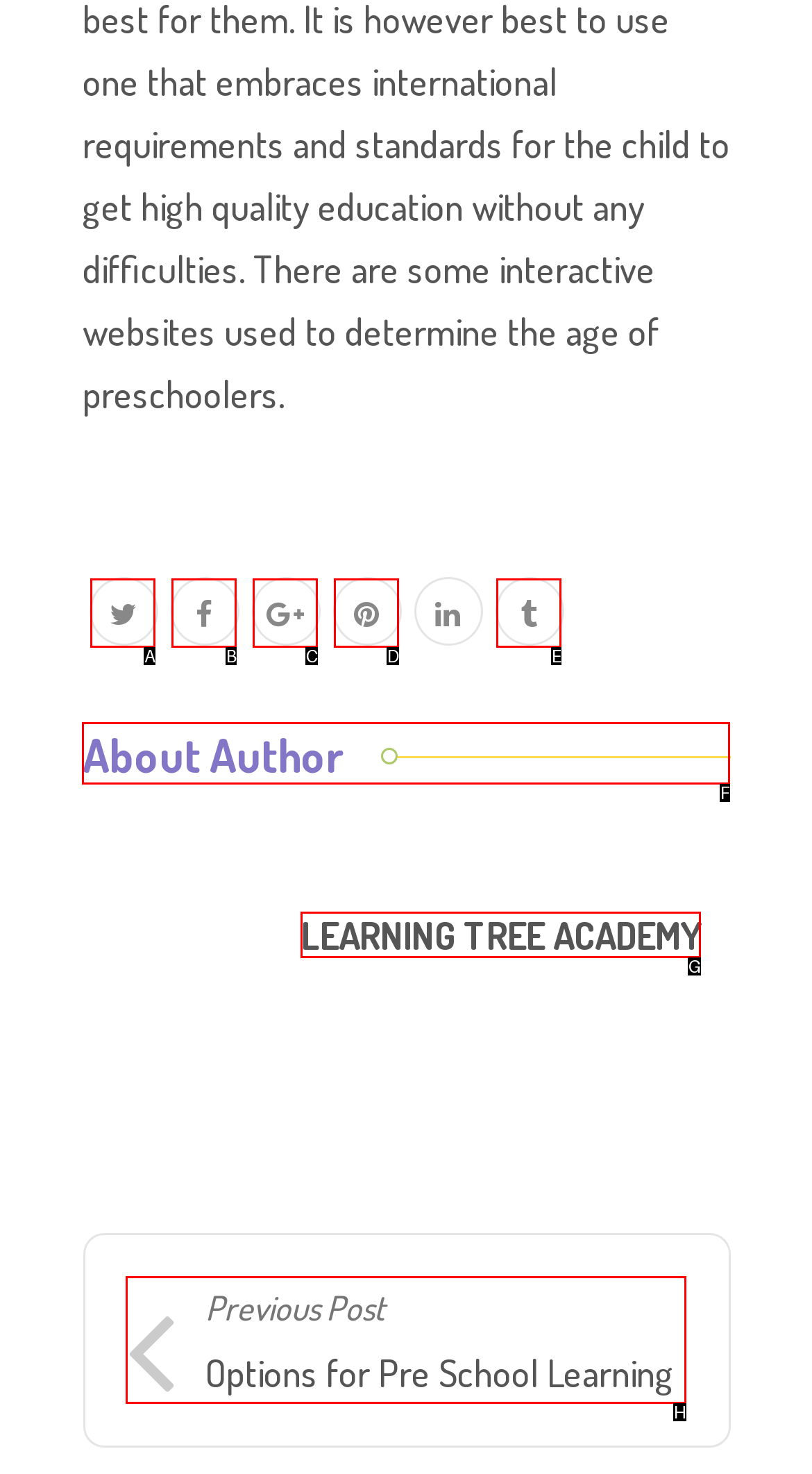Determine the HTML element to click for the instruction: go to about author page.
Answer with the letter corresponding to the correct choice from the provided options.

F